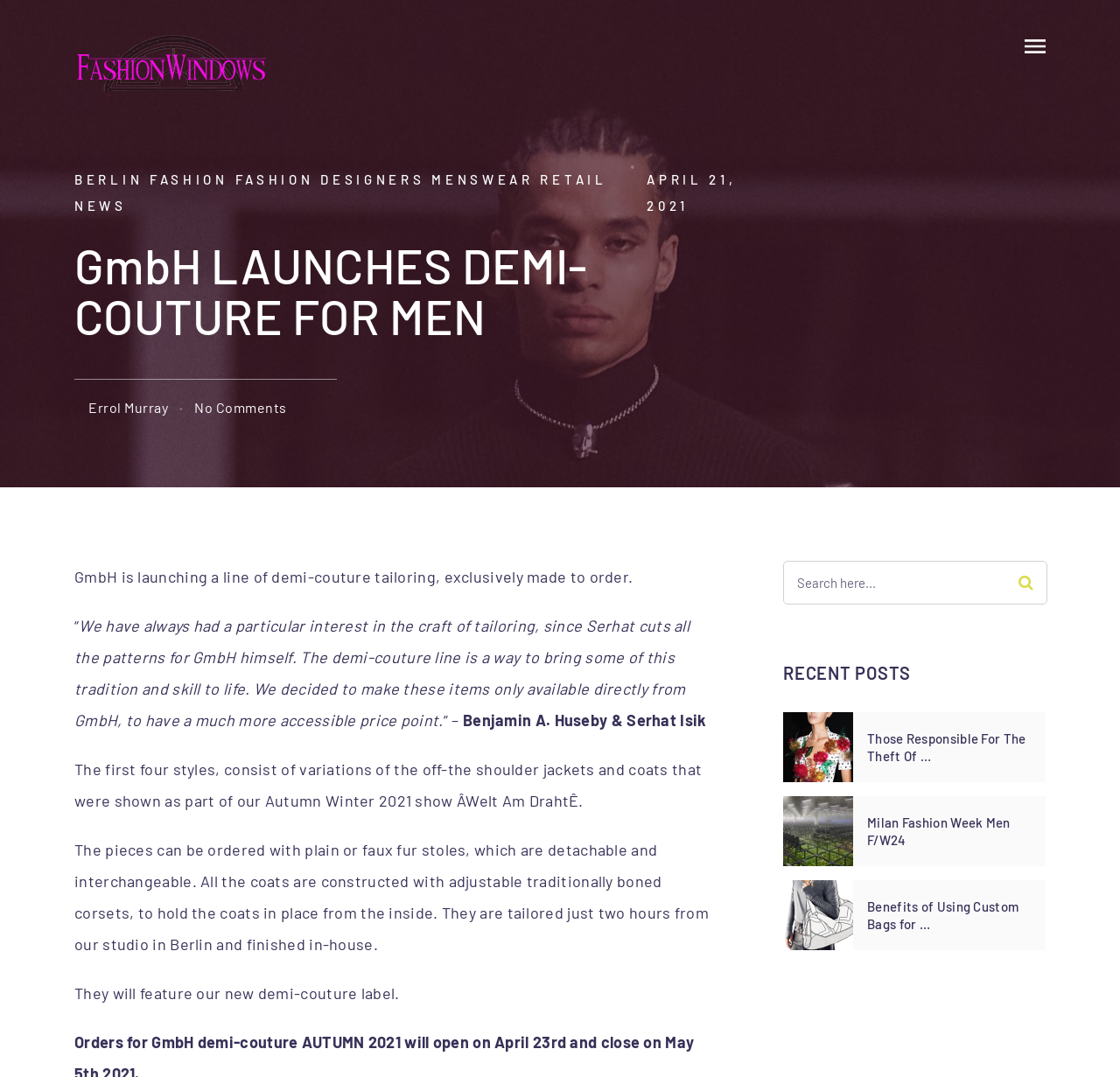Find the bounding box coordinates of the clickable area required to complete the following action: "View the 'RECENT POSTS'".

[0.699, 0.61, 0.934, 0.639]